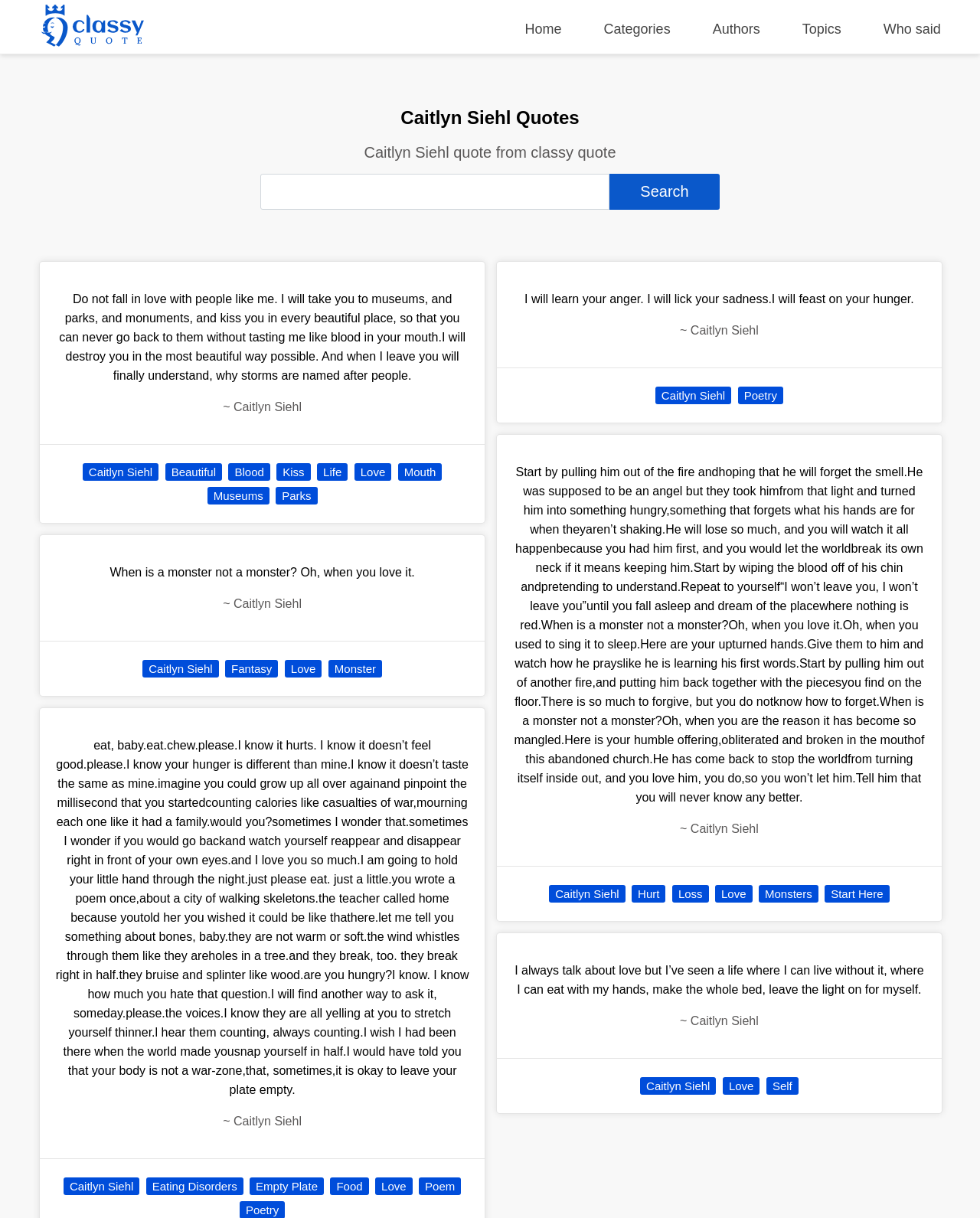Generate the title text from the webpage.

Caitlyn Siehl Quotes